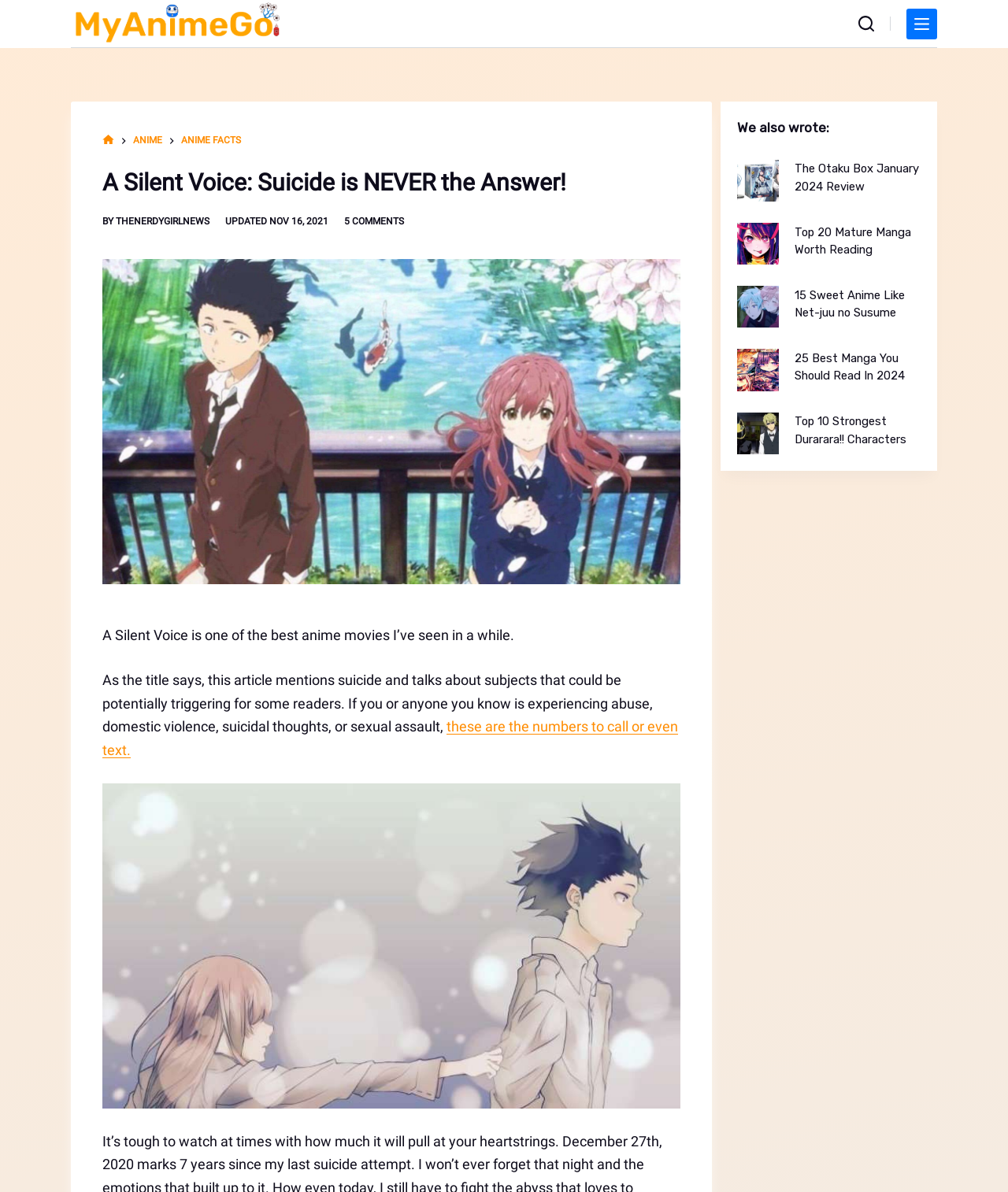Locate the bounding box coordinates of the element you need to click to accomplish the task described by this instruction: "View the image of 'a silent voice'".

[0.102, 0.218, 0.675, 0.49]